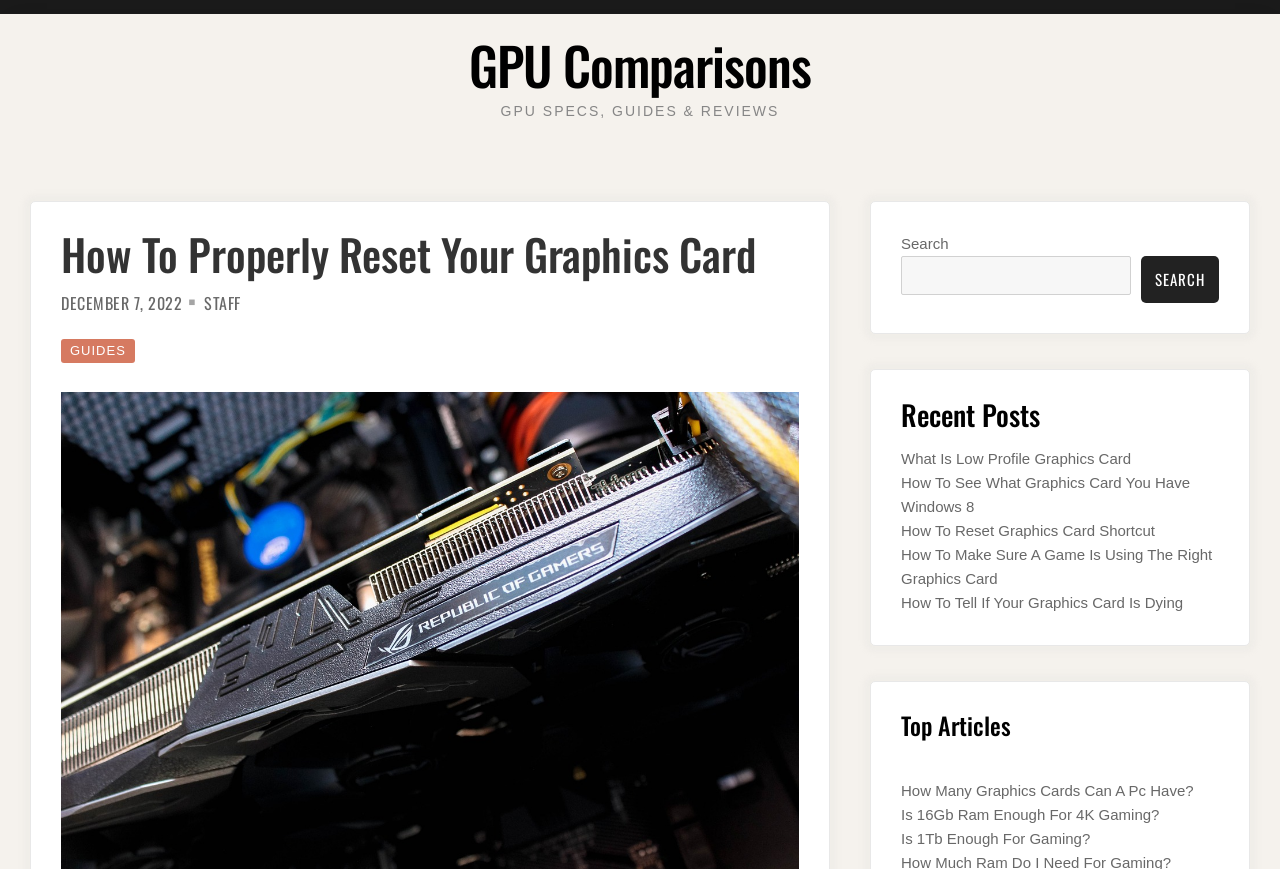Locate the bounding box coordinates of the region to be clicked to comply with the following instruction: "Search for GPU guides". The coordinates must be four float numbers between 0 and 1, in the form [left, top, right, bottom].

[0.704, 0.267, 0.952, 0.349]